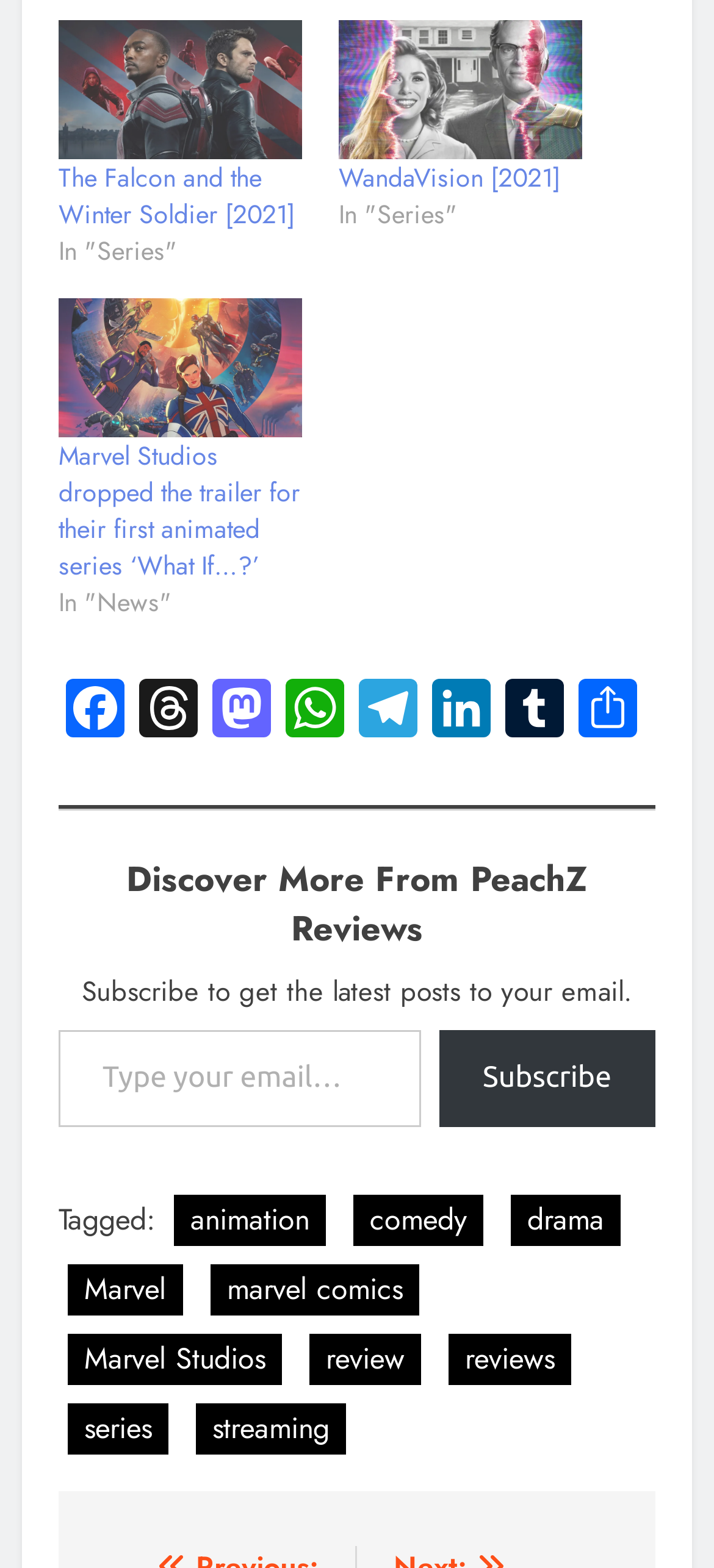Determine the coordinates of the bounding box for the clickable area needed to execute this instruction: "Click on Facebook link".

[0.082, 0.433, 0.185, 0.476]